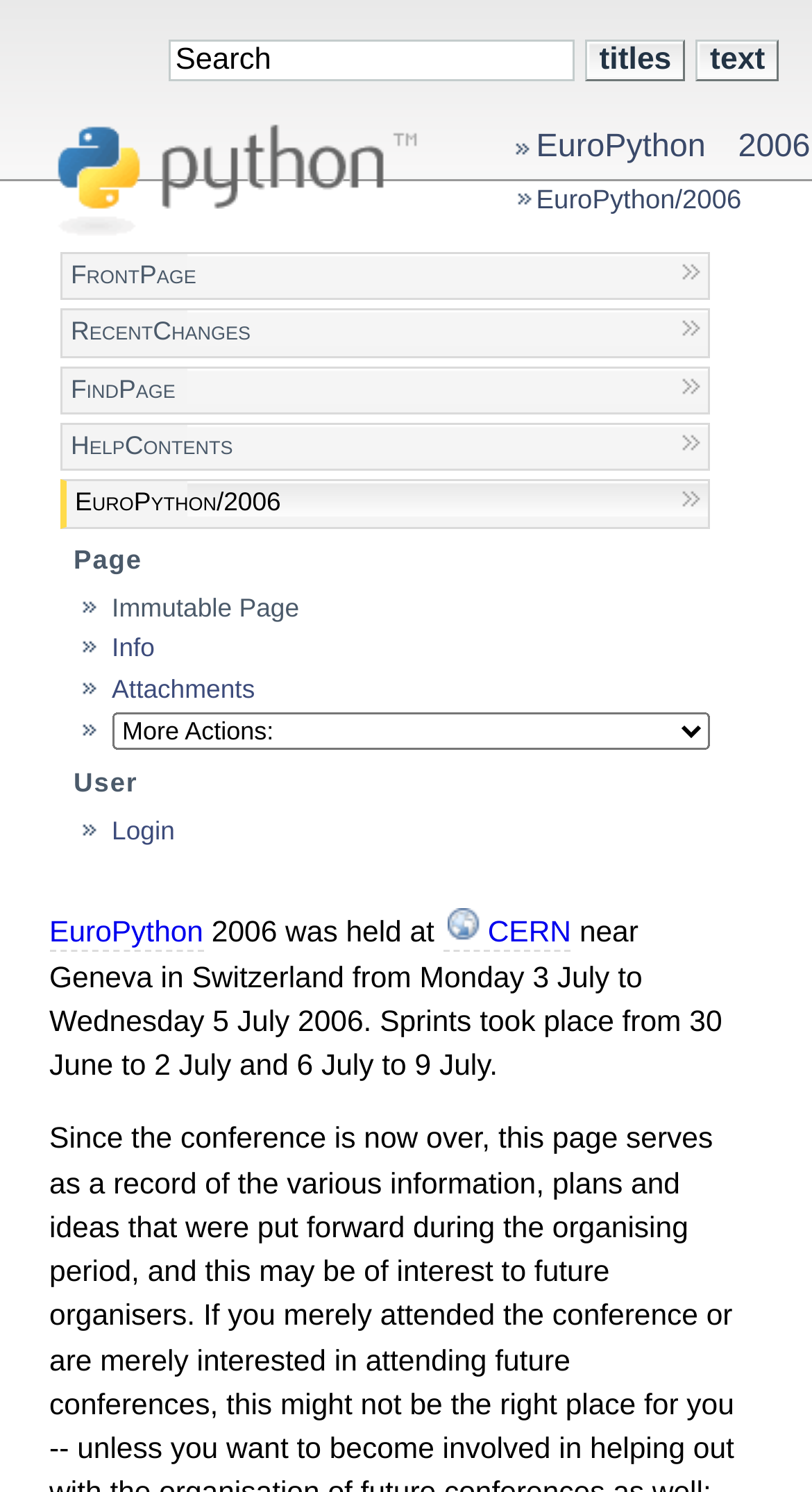Where was the conference held?
Please provide a single word or phrase based on the screenshot.

CERN